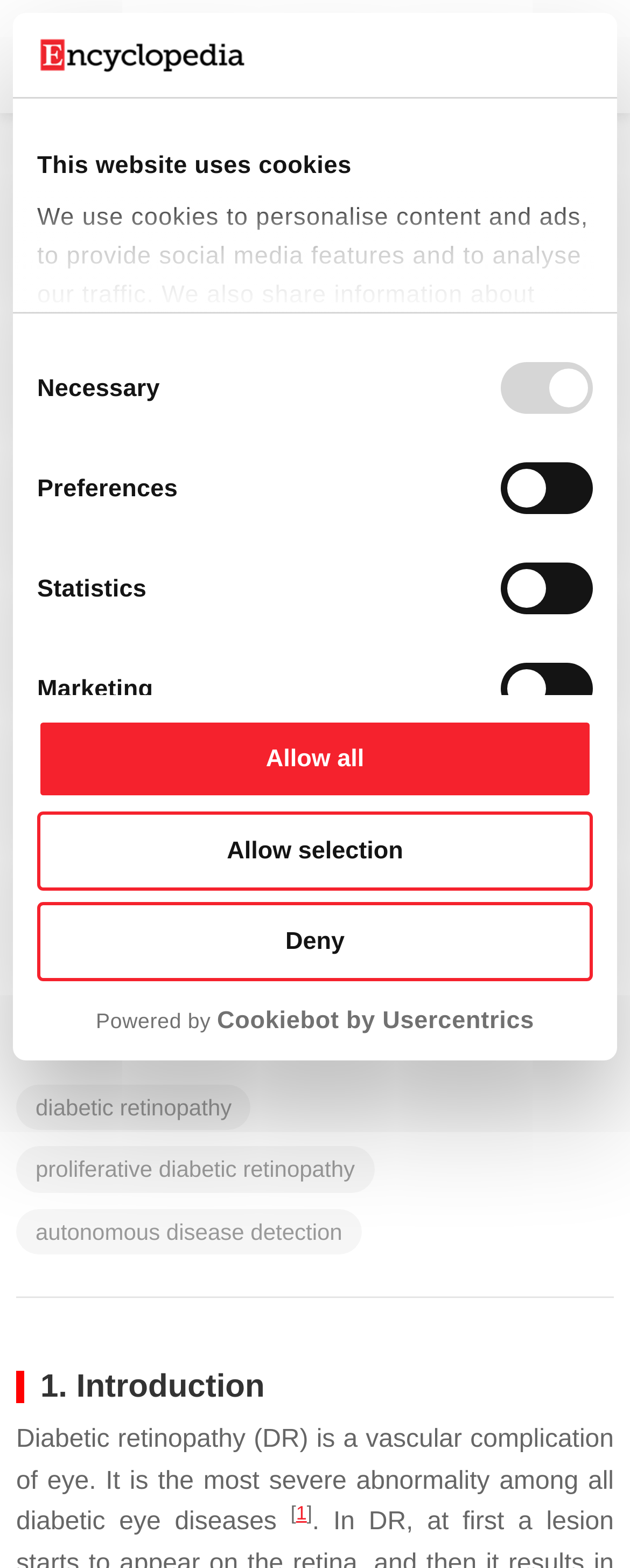Please find the bounding box coordinates (top-left x, top-left y, bottom-right x, bottom-right y) in the screenshot for the UI element described as follows: Norah Saleh Alghamdi

[0.026, 0.379, 0.434, 0.396]